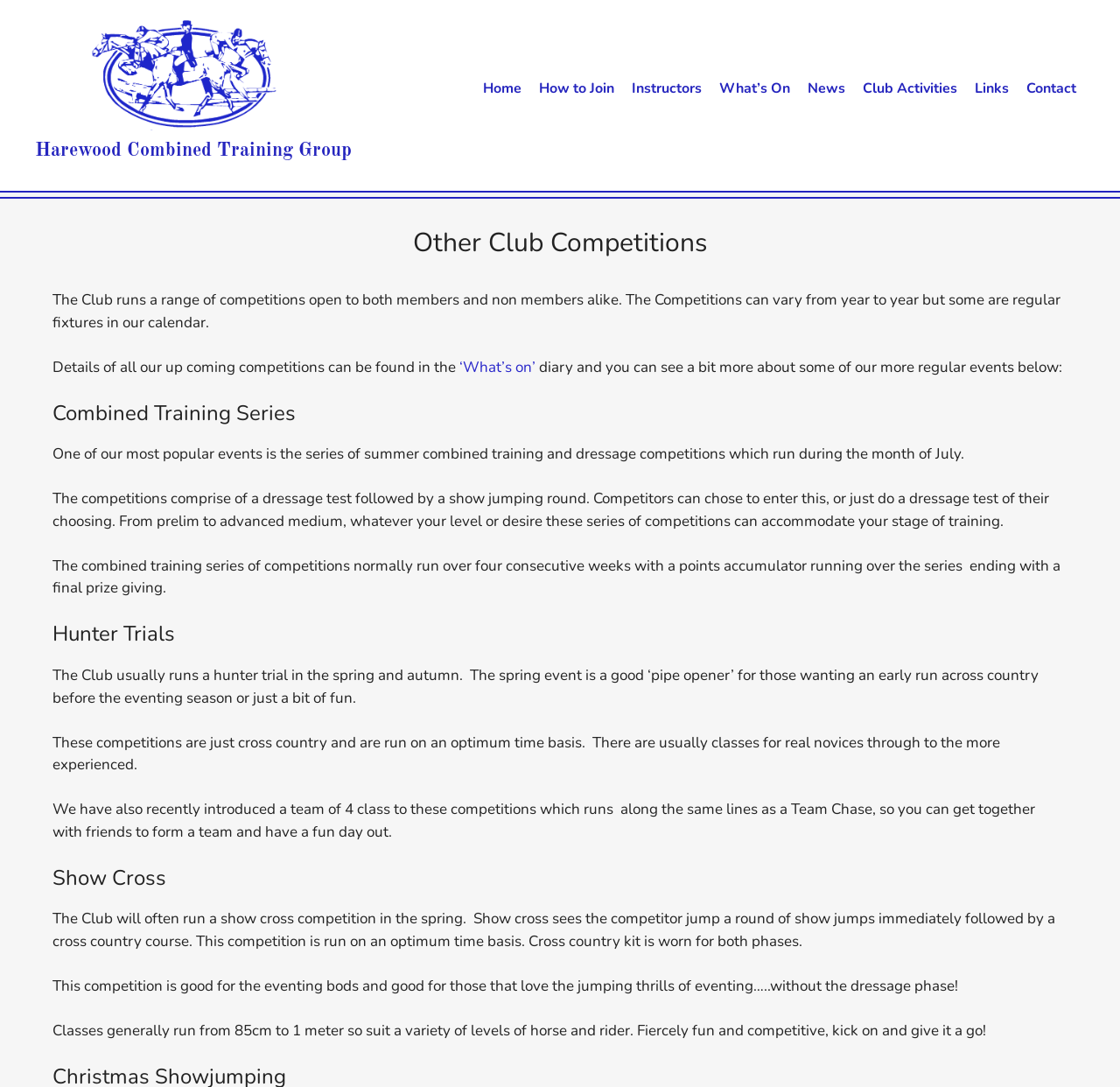What is the optimum time basis used for?
Look at the image and respond with a single word or a short phrase.

Hunter Trials and Show Cross